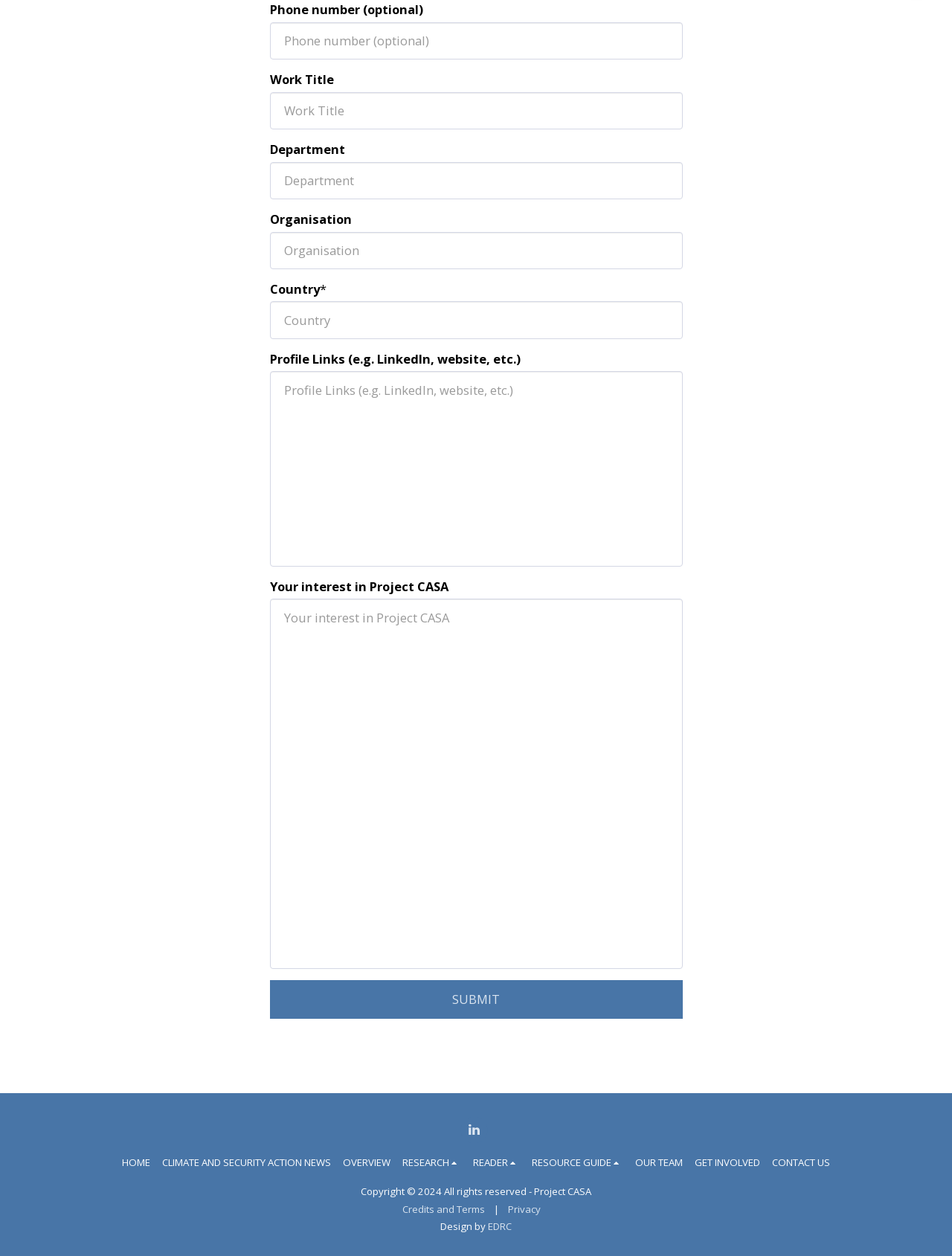Please specify the bounding box coordinates of the element that should be clicked to execute the given instruction: 'Submit the form'. Ensure the coordinates are four float numbers between 0 and 1, expressed as [left, top, right, bottom].

[0.283, 0.781, 0.717, 0.811]